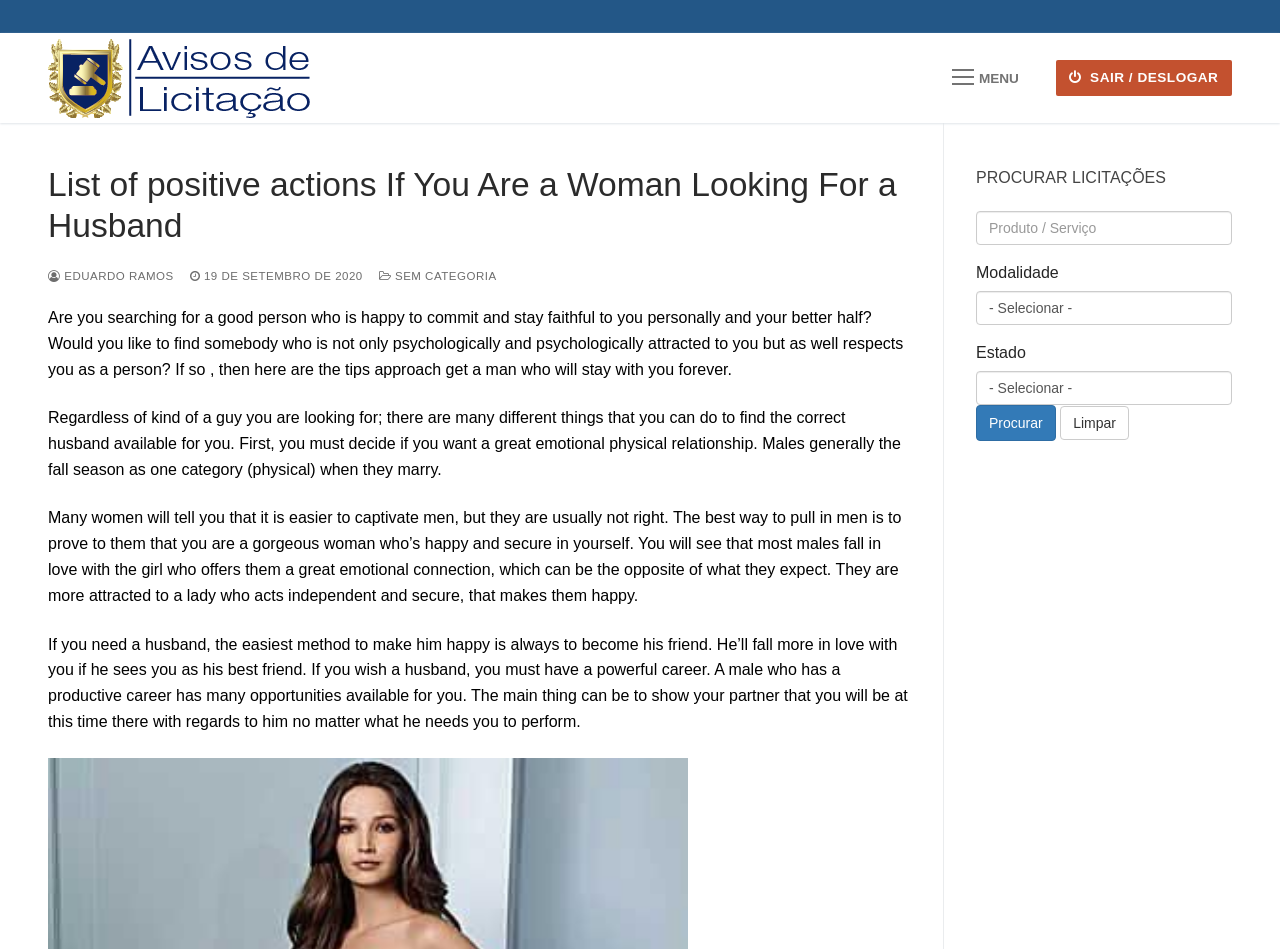Using the provided element description "Procurar", determine the bounding box coordinates of the UI element.

[0.762, 0.426, 0.825, 0.465]